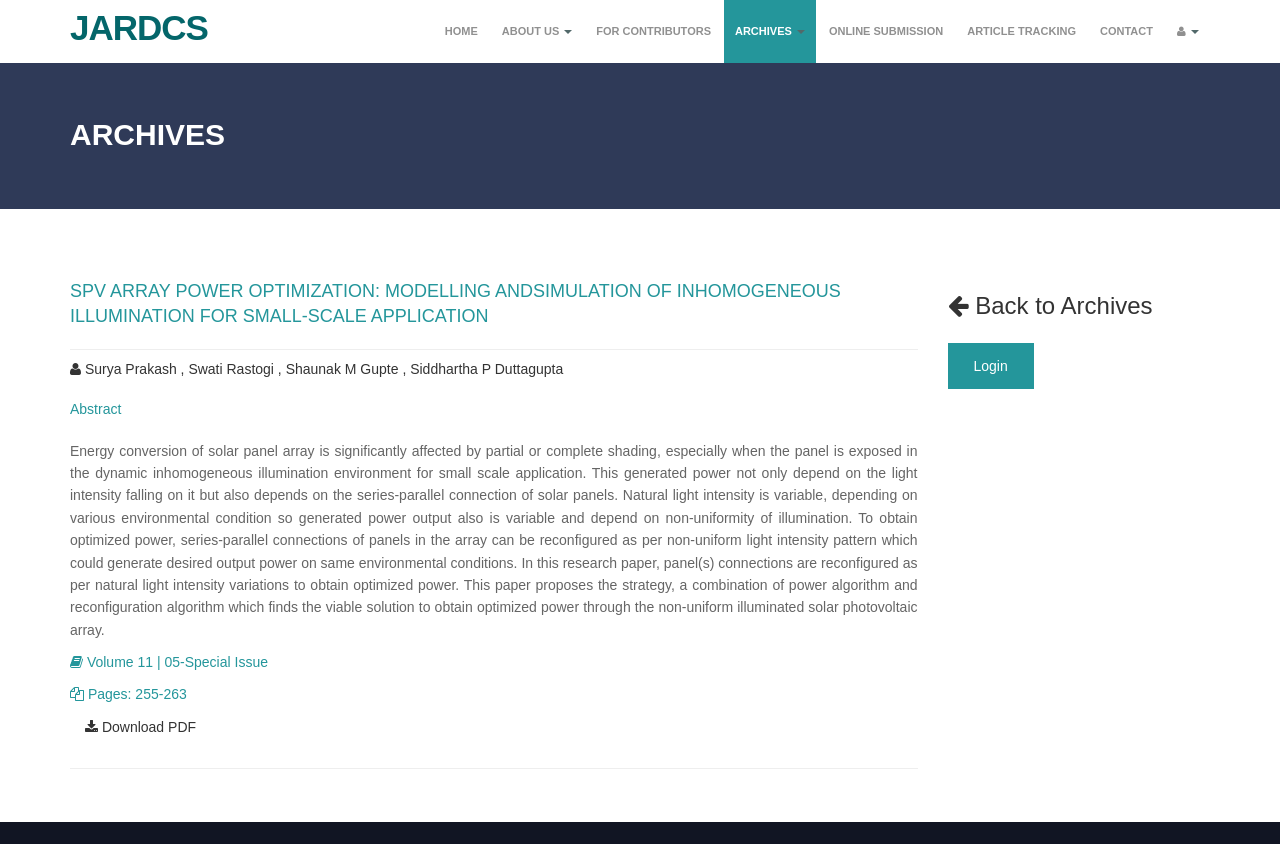Provide the bounding box for the UI element matching this description: "About Us".

[0.383, 0.0, 0.456, 0.075]